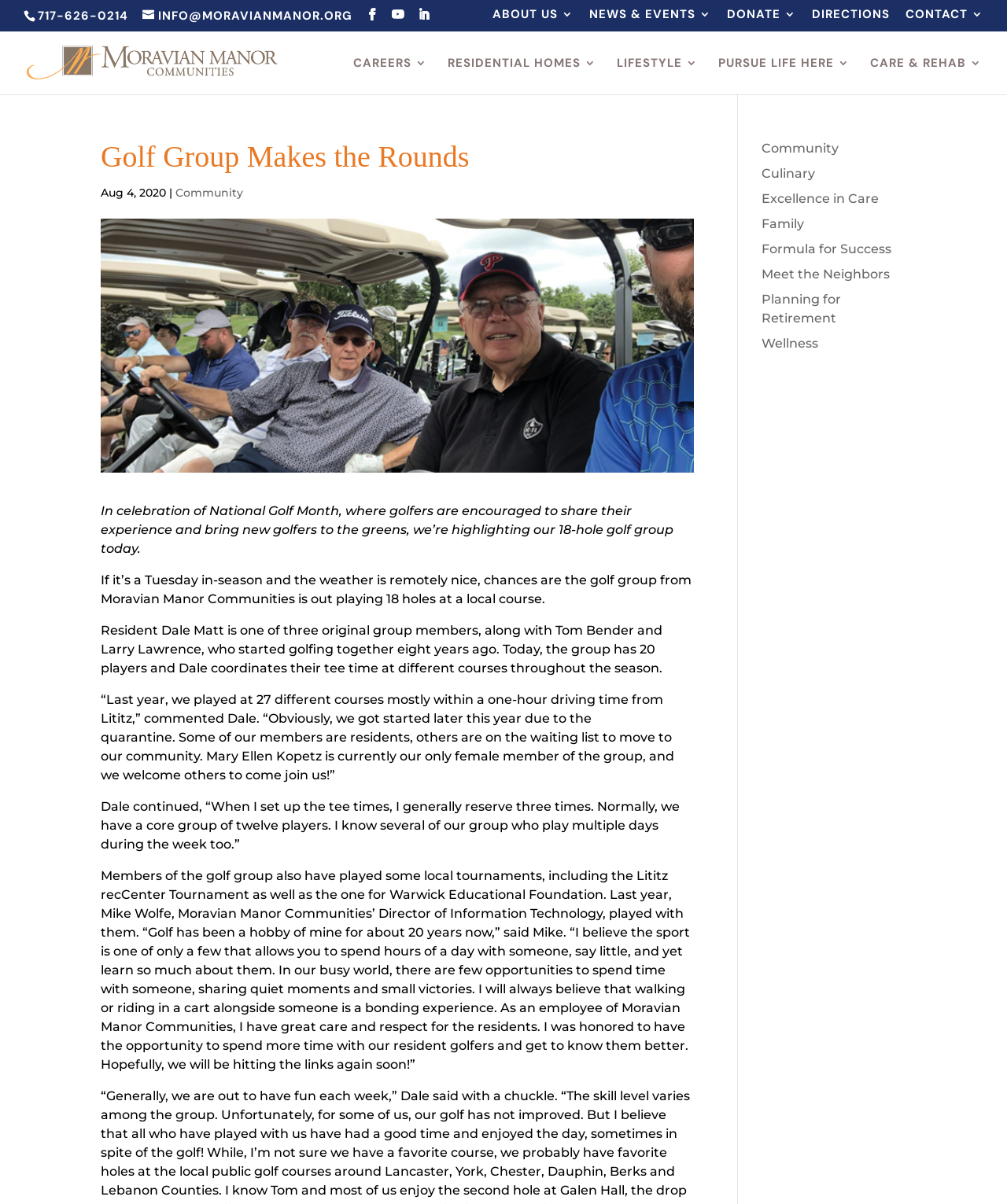What is the name of the community mentioned on the webpage?
Look at the screenshot and respond with a single word or phrase.

Moravian Manor Communities